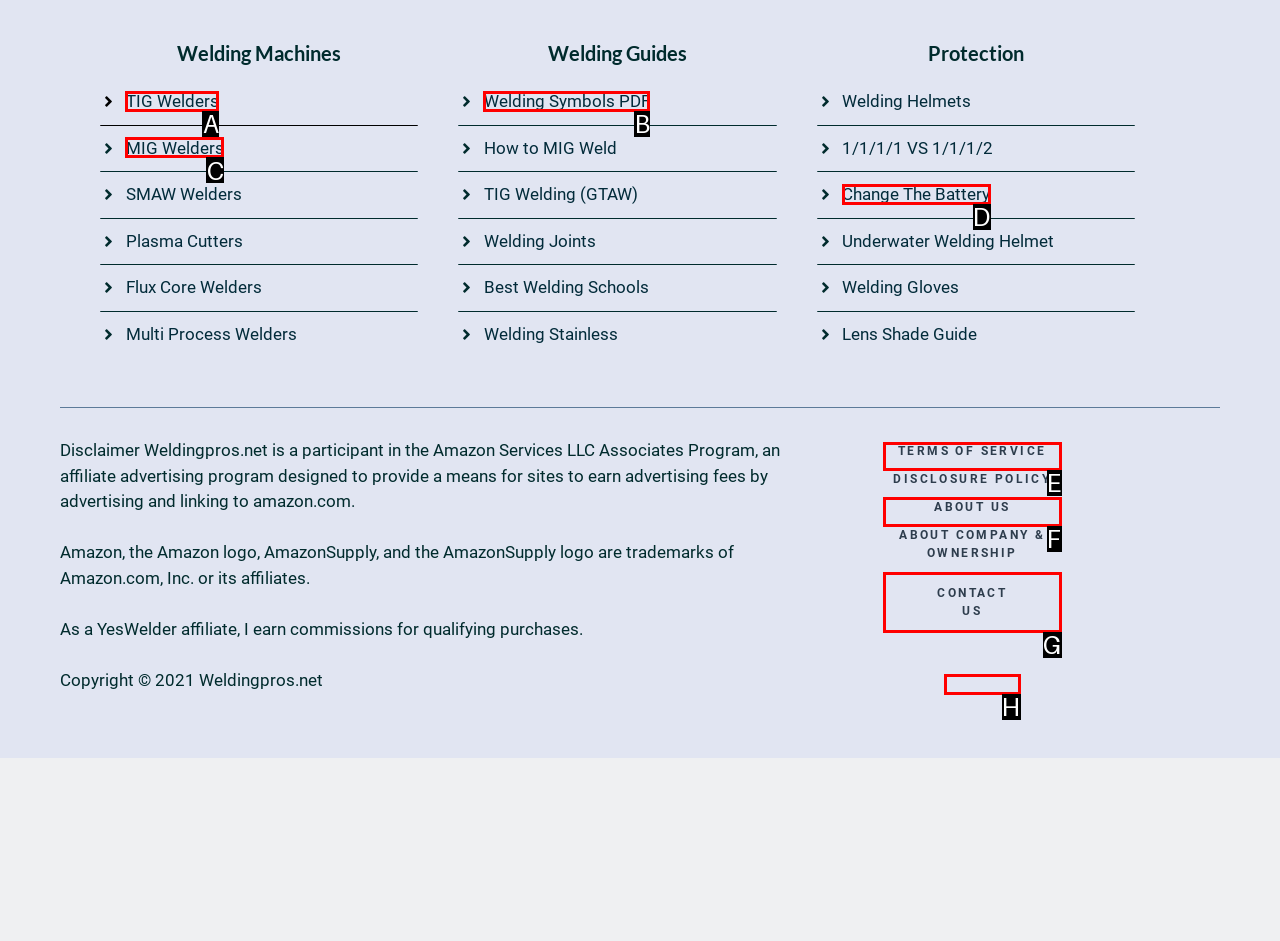Tell me which one HTML element I should click to complete this task: Visit ABOUT US page Answer with the option's letter from the given choices directly.

F